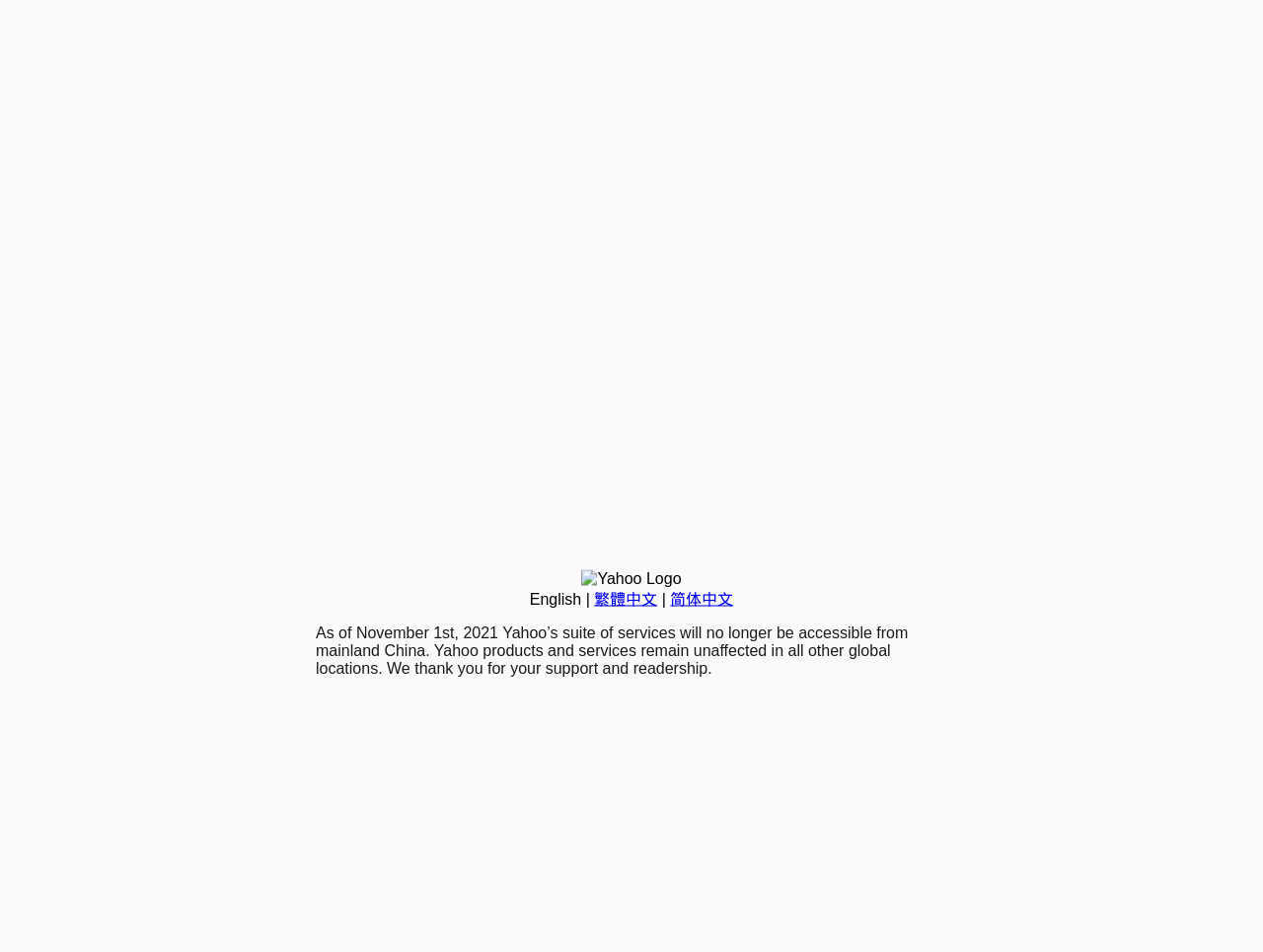Given the element description "简体中文", identify the bounding box of the corresponding UI element.

[0.531, 0.62, 0.581, 0.638]